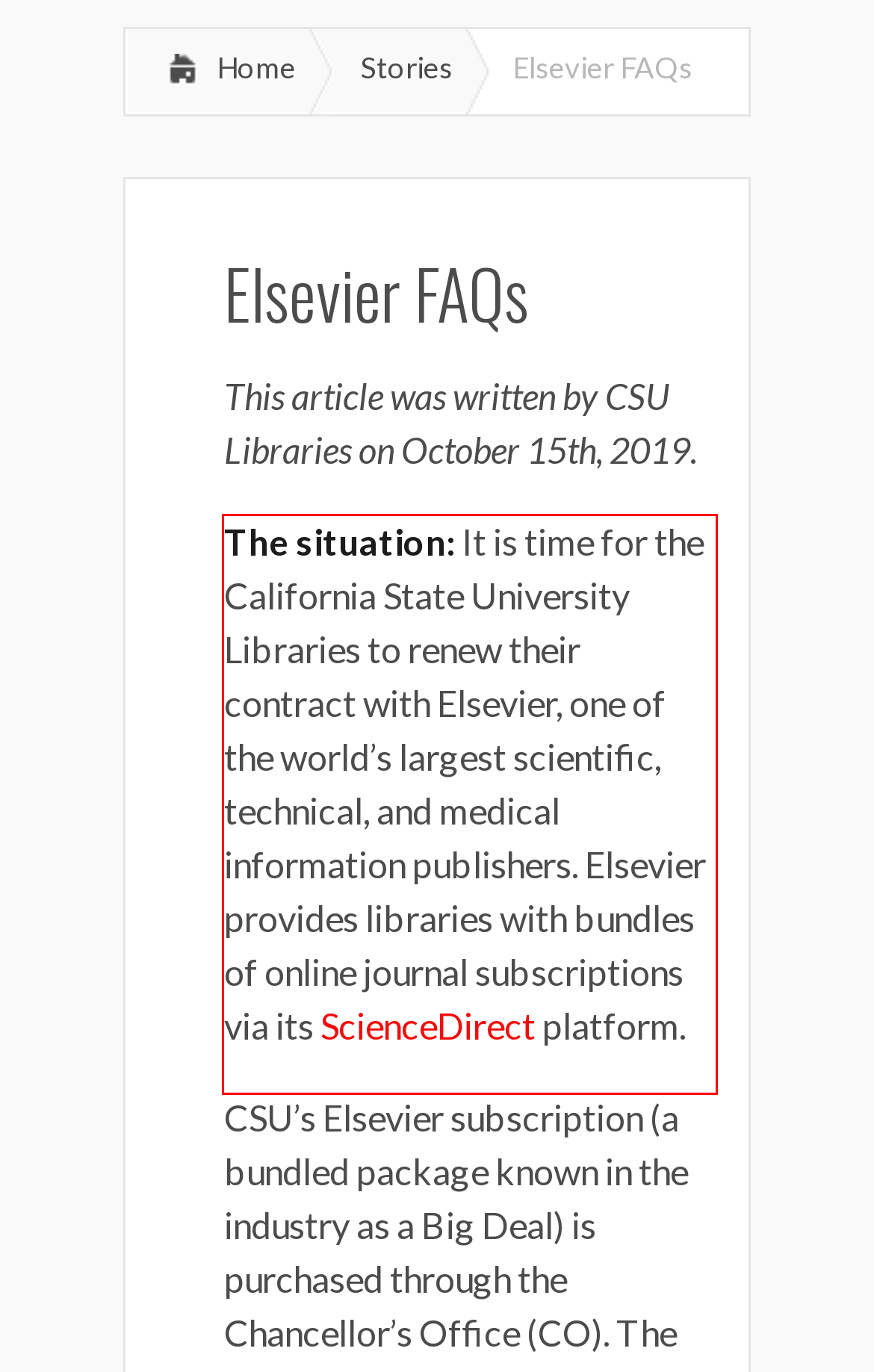Please examine the webpage screenshot and extract the text within the red bounding box using OCR.

The situation: It is time for the California State University Libraries to renew their contract with Elsevier, one of the world’s largest scientific, technical, and medical information publishers. Elsevier provides libraries with bundles of online journal subscriptions via its ScienceDirect platform.